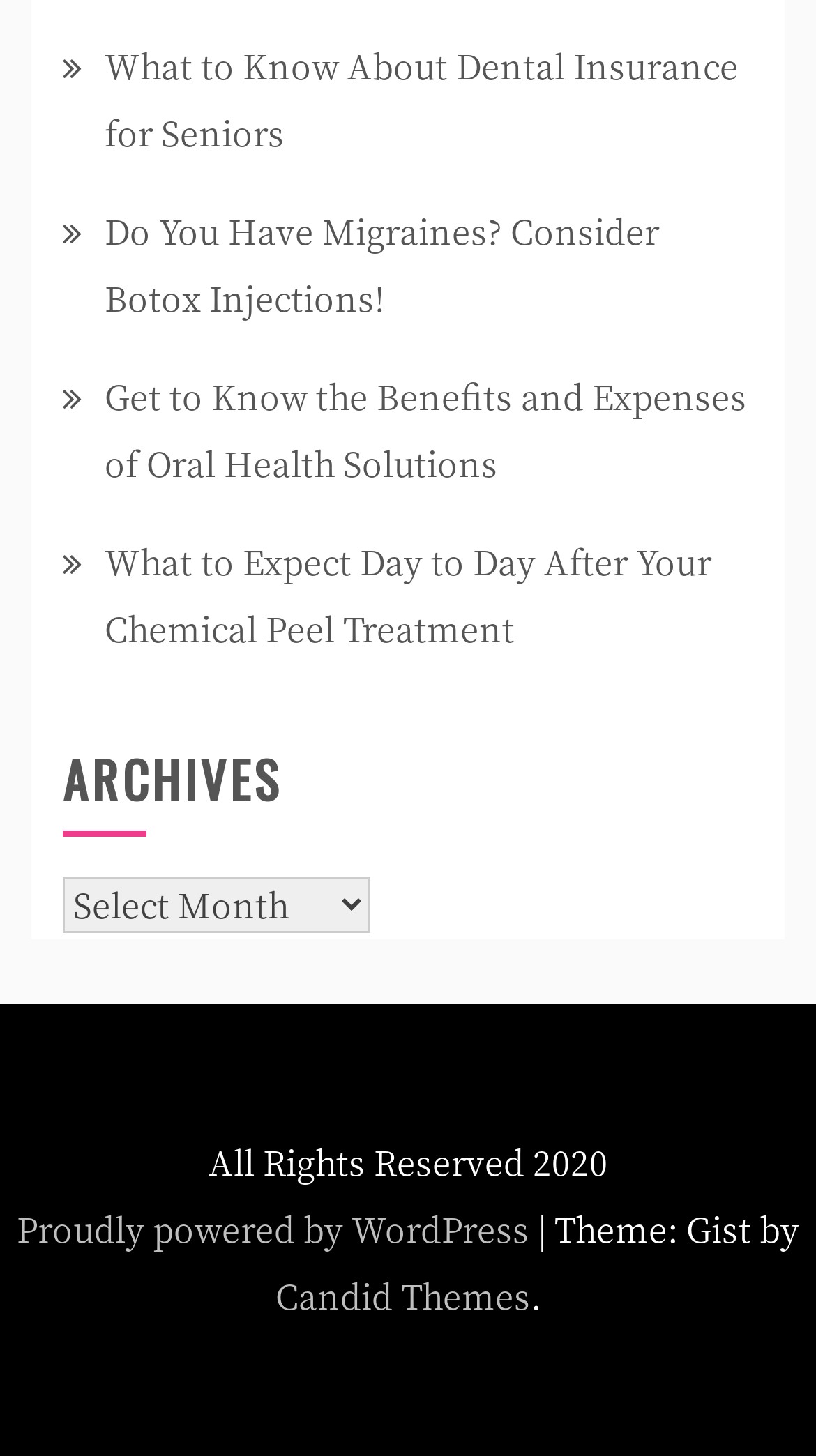What is the name of the platform powering the website?
Using the image, provide a concise answer in one word or a short phrase.

WordPress